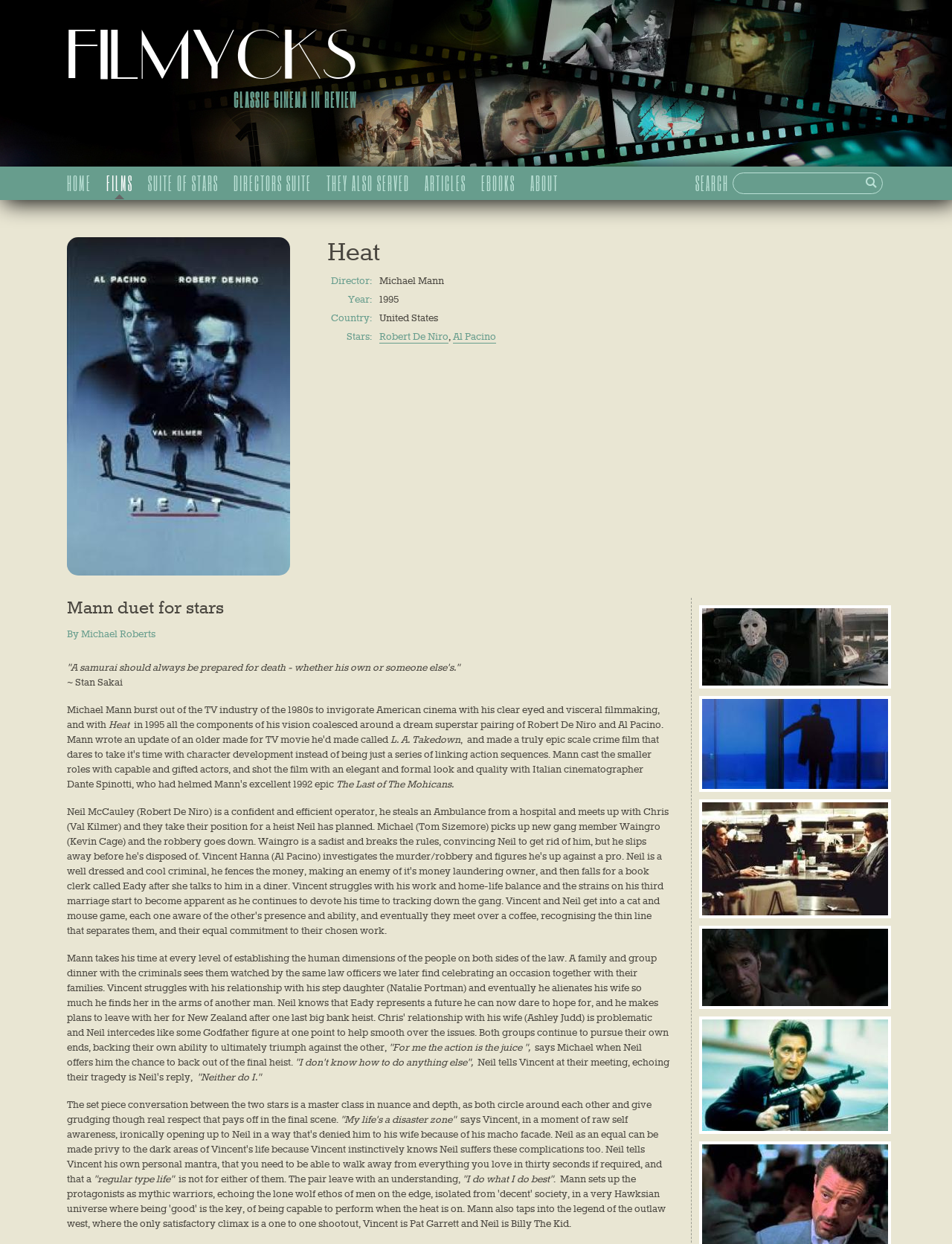Who is the director of the film Heat?
Answer the question with a detailed explanation, including all necessary information.

The director of the film Heat can be found in the heading element with the text 'Director:' which is followed by the static text 'Michael Mann'.